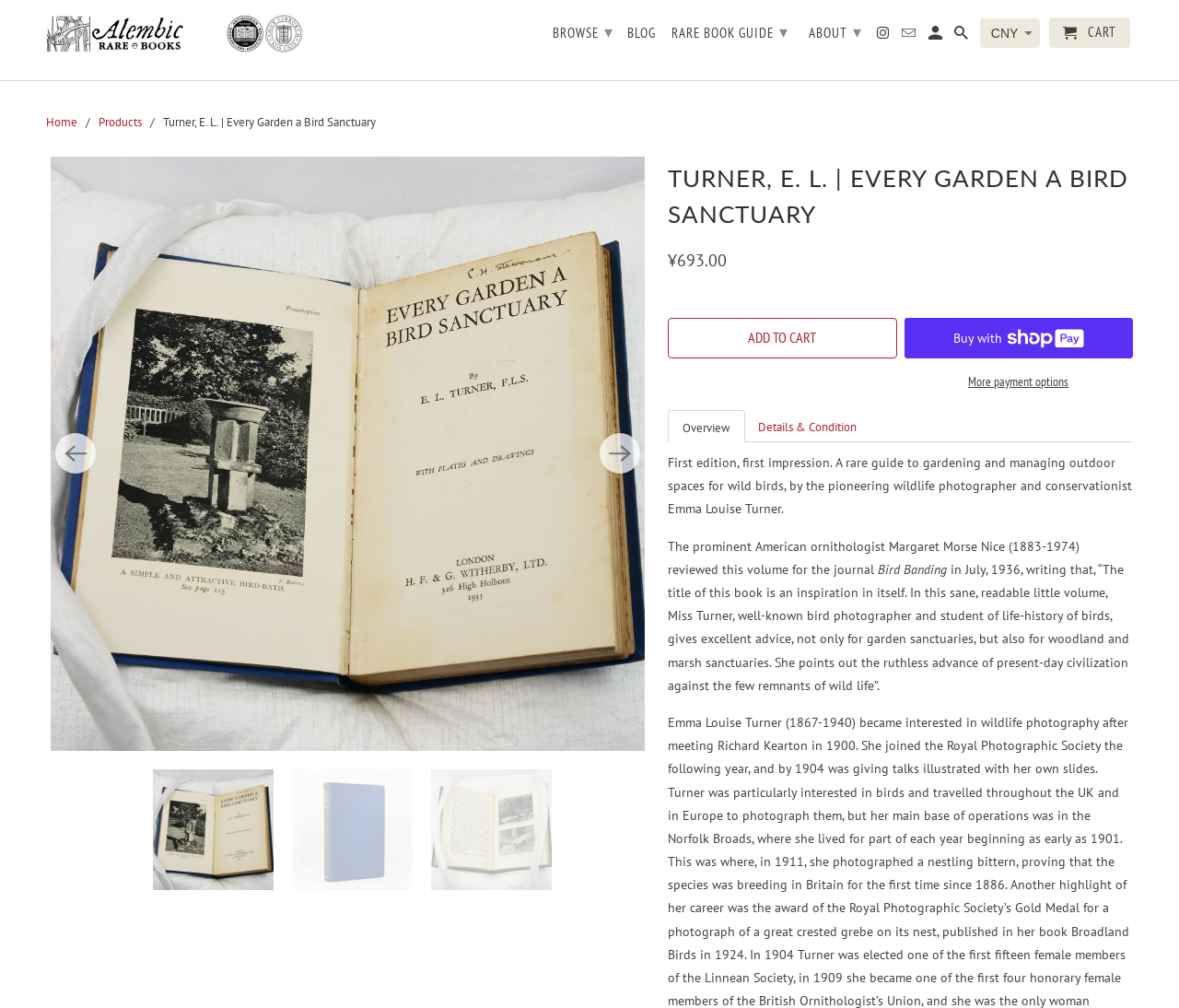Generate the text of the webpage's primary heading.

TURNER, E. L. | EVERY GARDEN A BIRD SANCTUARY